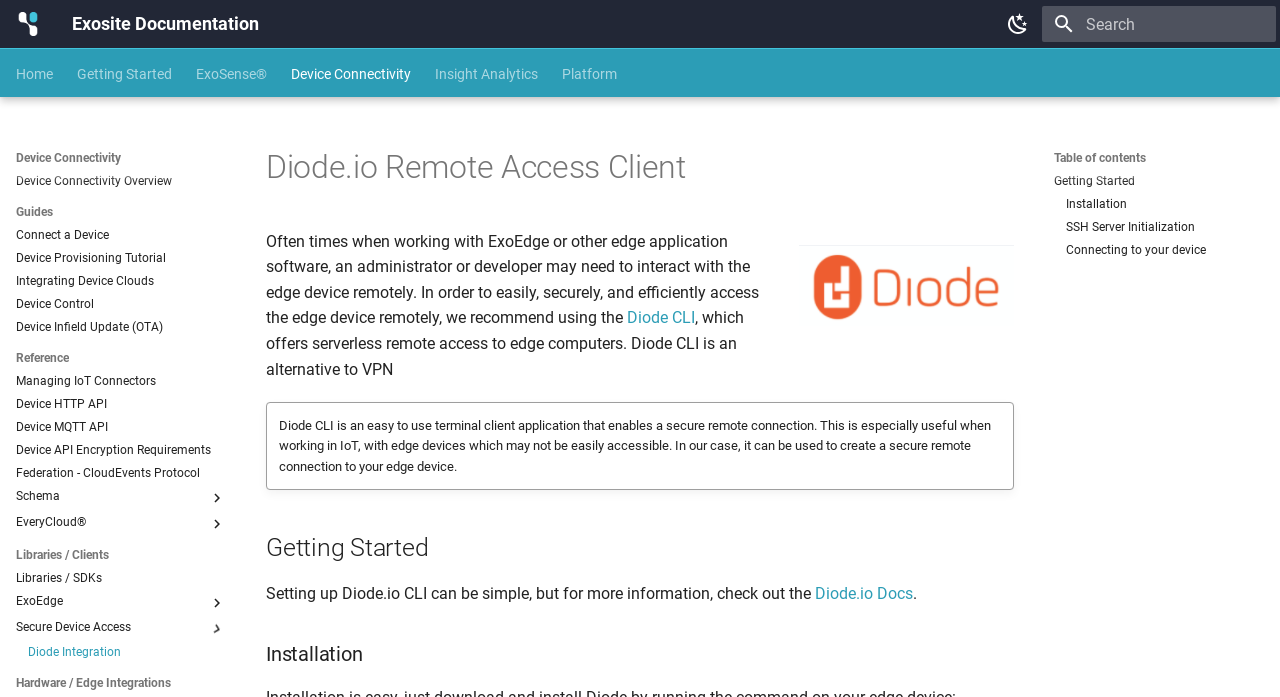Locate the bounding box coordinates of the element that should be clicked to fulfill the instruction: "View all activity".

None